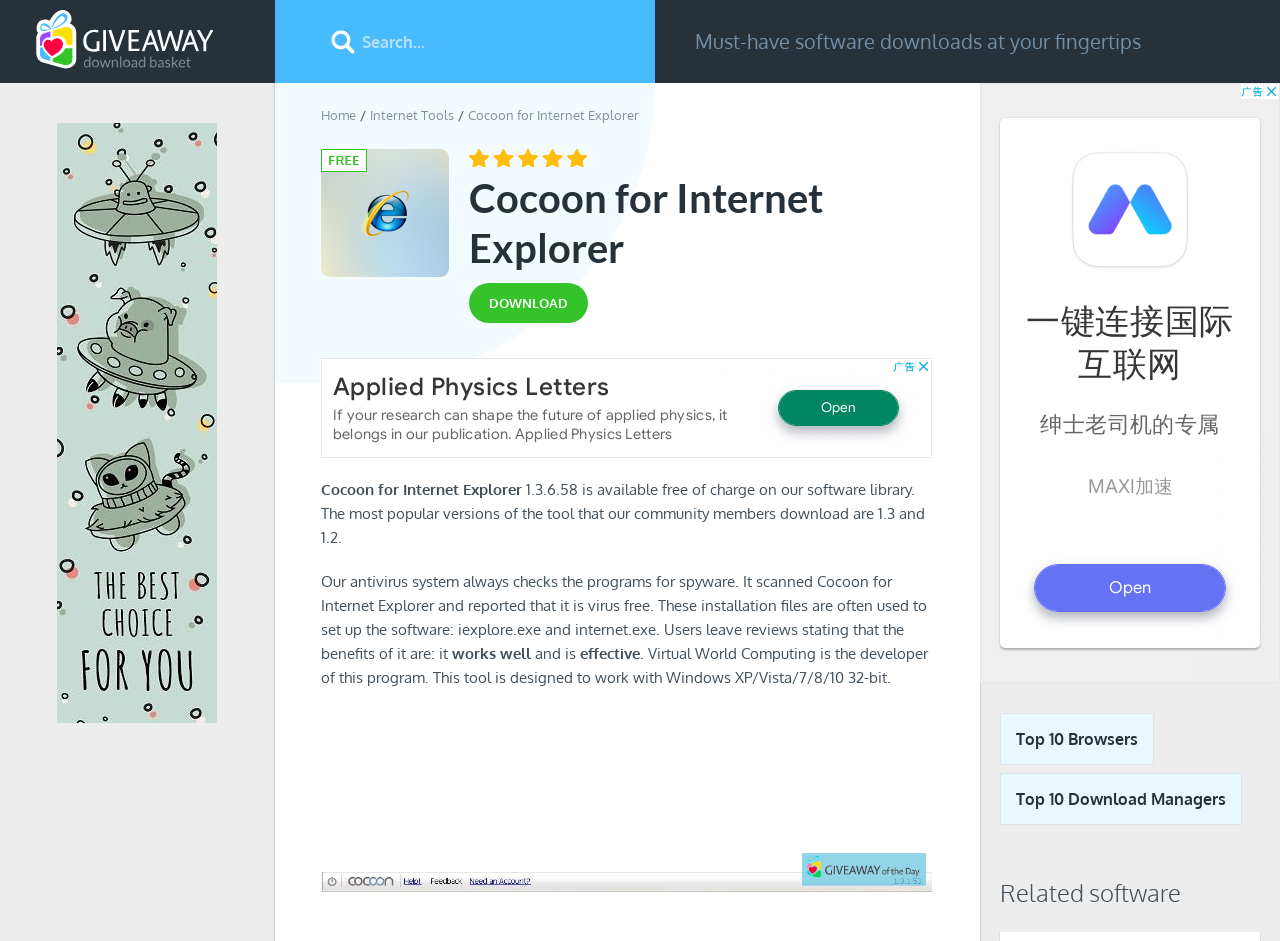Identify the bounding box coordinates of the element that should be clicked to fulfill this task: "Download Cocoon for Internet Explorer". The coordinates should be provided as four float numbers between 0 and 1, i.e., [left, top, right, bottom].

[0.366, 0.301, 0.459, 0.343]